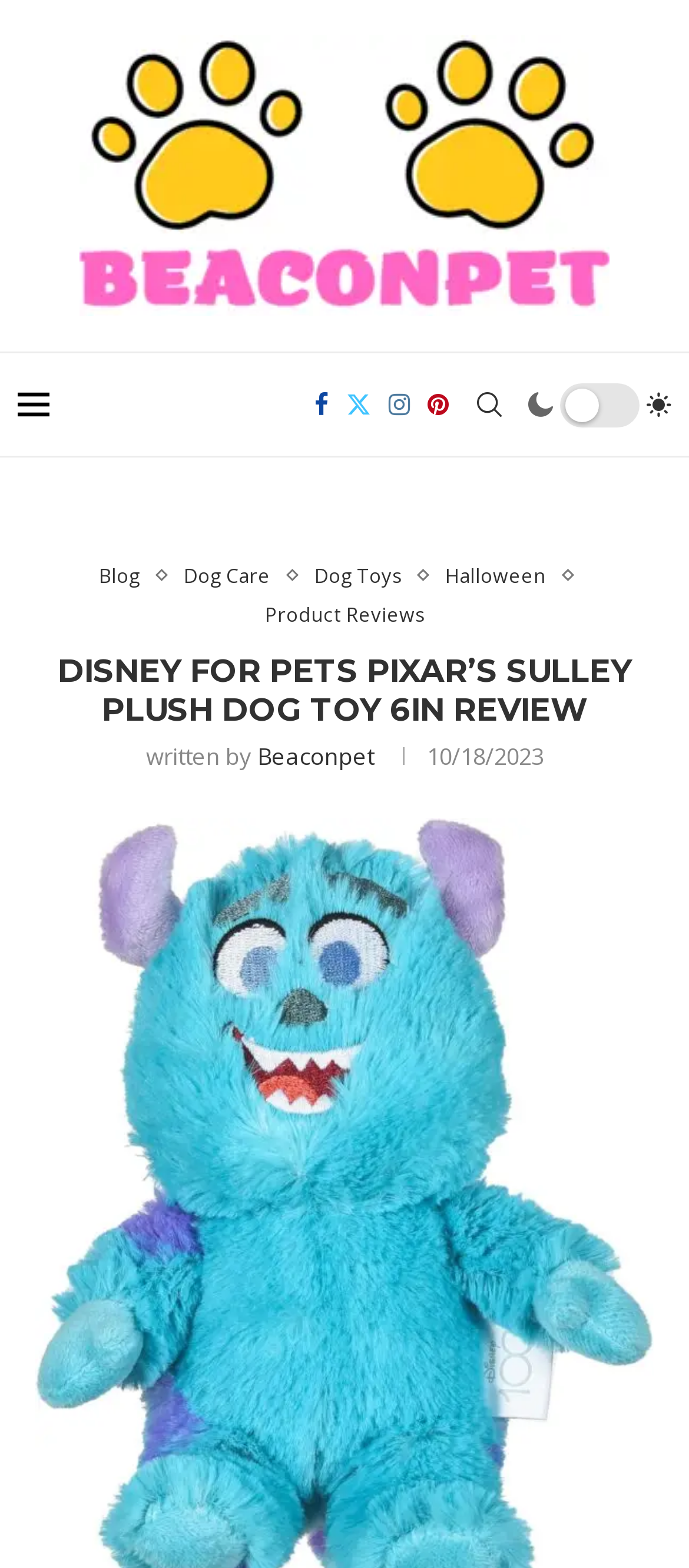Please find the bounding box coordinates of the section that needs to be clicked to achieve this instruction: "View product reviews".

[0.385, 0.384, 0.615, 0.399]